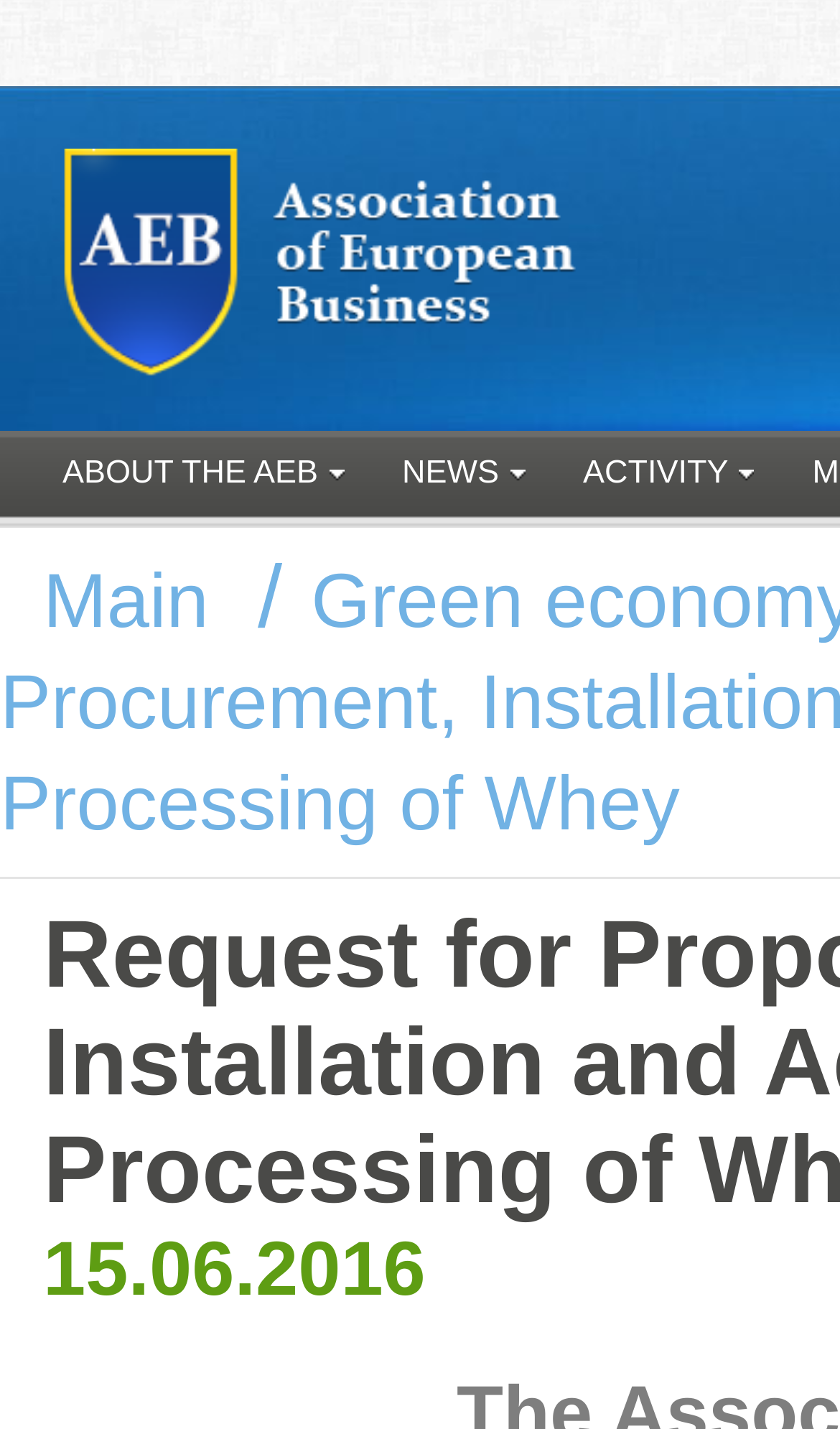How many columns are in the top navigation bar?
Answer the question with as much detail as you can, using the image as a reference.

By examining the x1 and x2 coordinates of the links in the top navigation bar, I found that they can be divided into three groups, suggesting there are three columns.